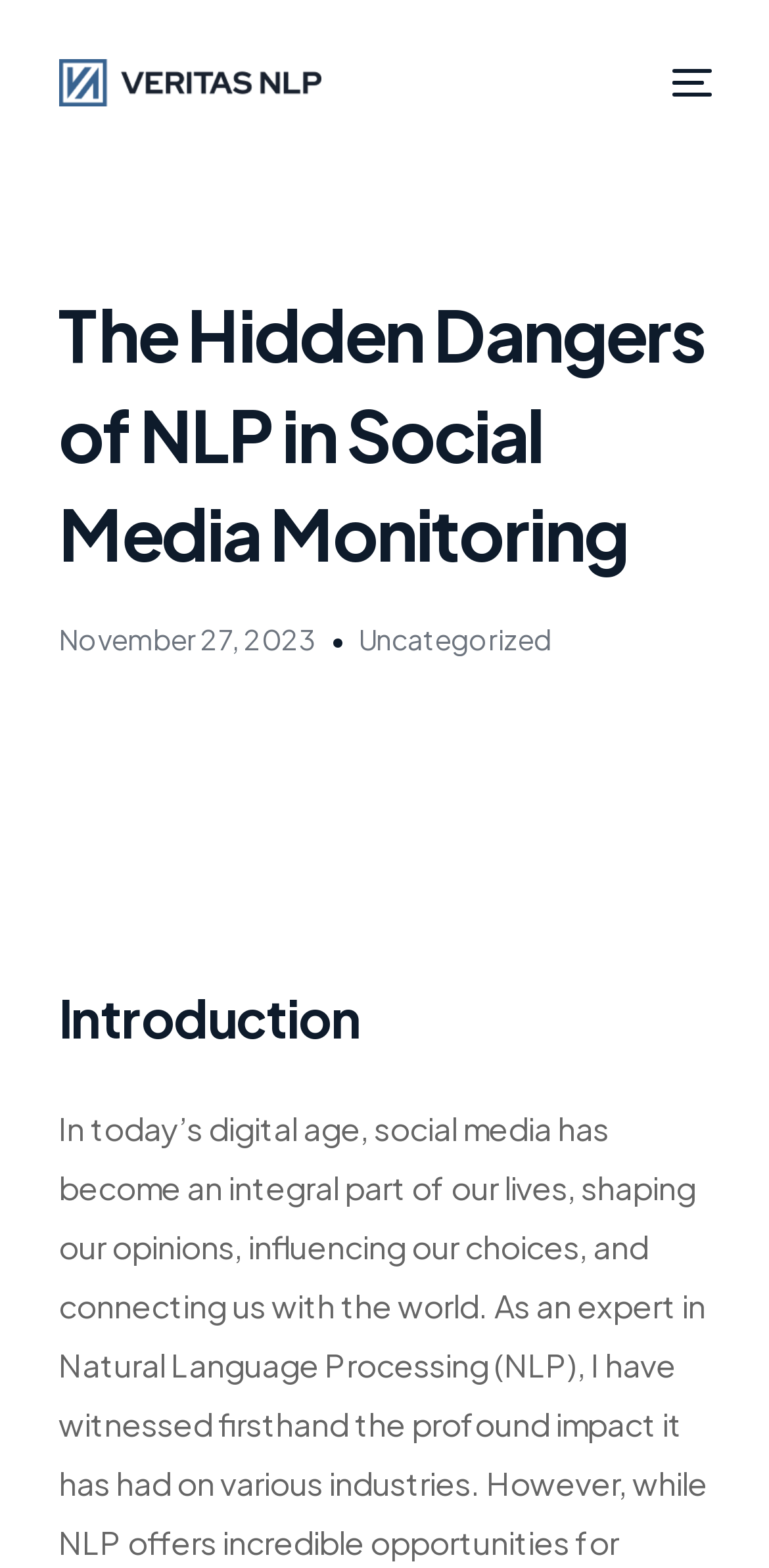Answer the question in one word or a short phrase:
What is the logo of the website?

Veritas NLP